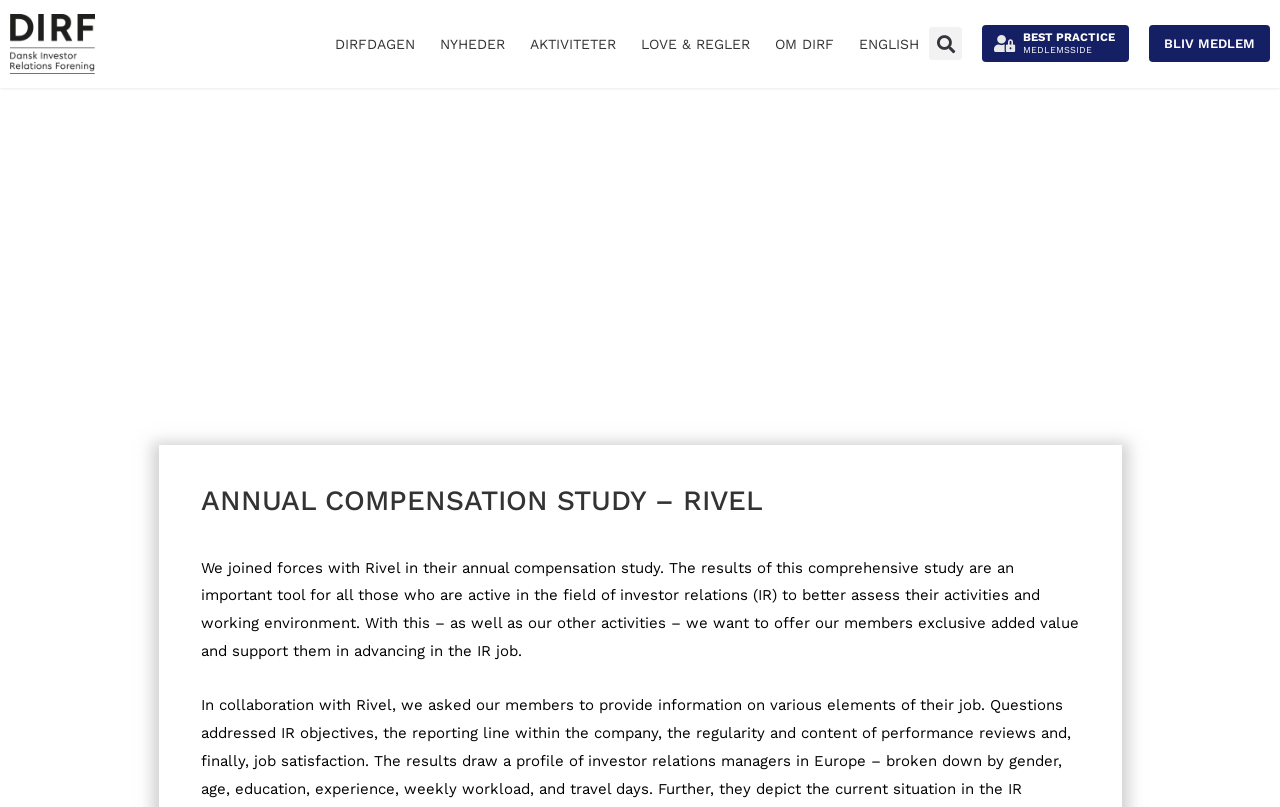Determine the bounding box coordinates for the area that needs to be clicked to fulfill this task: "Search for something". The coordinates must be given as four float numbers between 0 and 1, i.e., [left, top, right, bottom].

[0.726, 0.034, 0.752, 0.075]